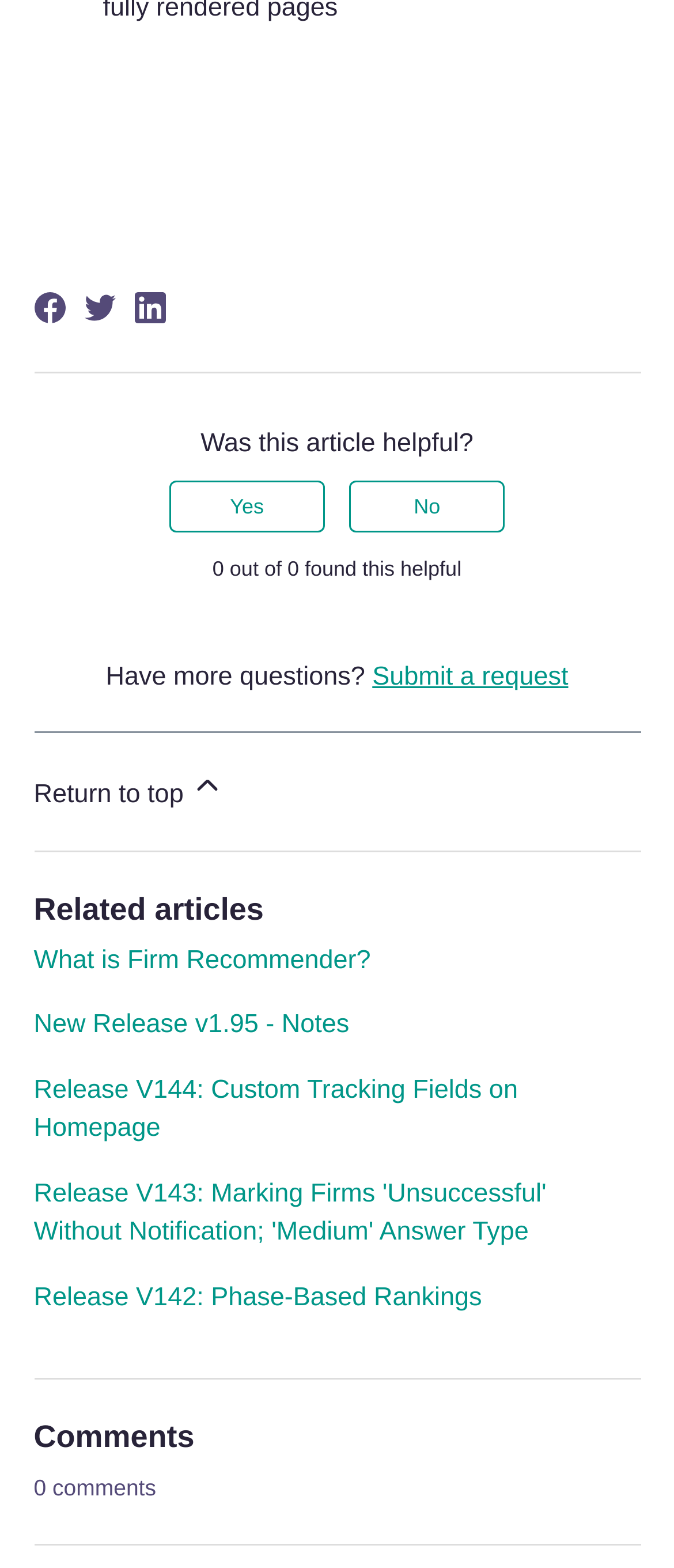Determine the bounding box coordinates of the target area to click to execute the following instruction: "Read related article 'What is Firm Recommender?'."

[0.05, 0.603, 0.55, 0.622]